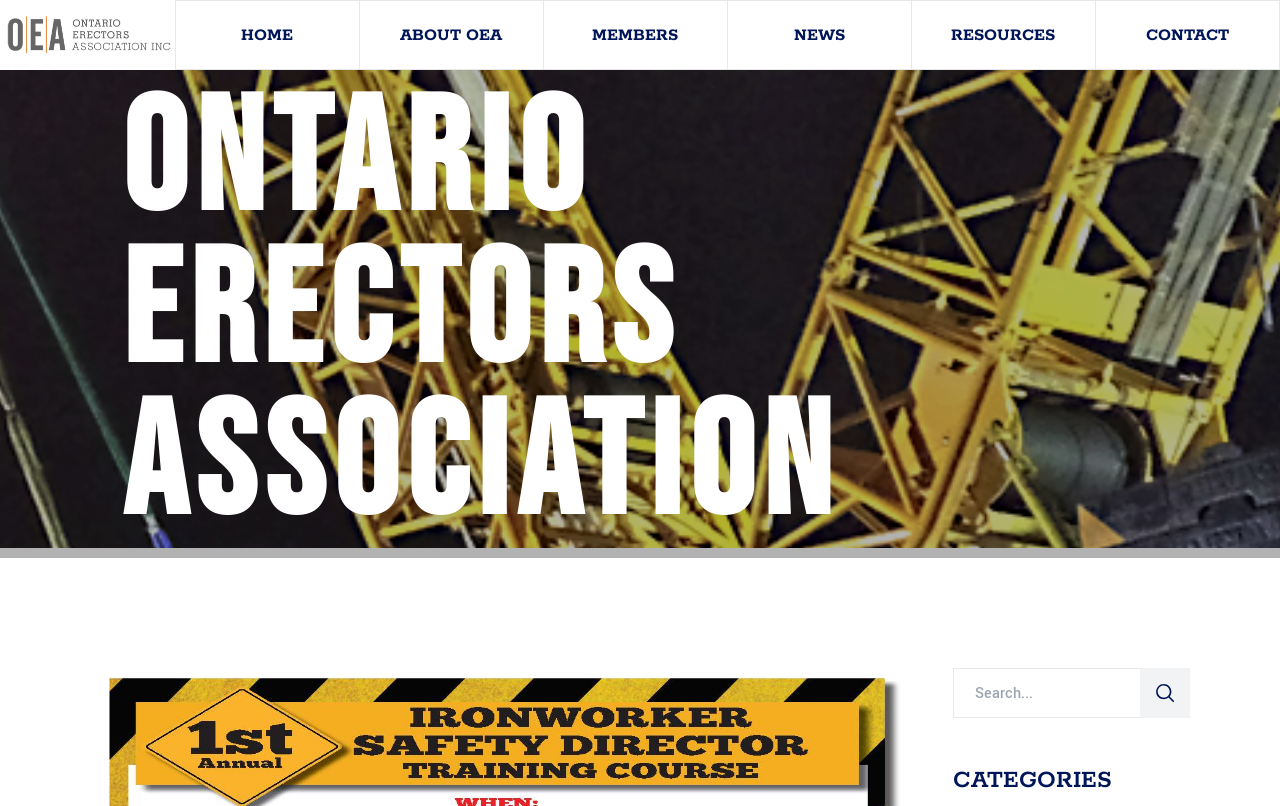Please predict the bounding box coordinates of the element's region where a click is necessary to complete the following instruction: "click the HOME link". The coordinates should be represented by four float numbers between 0 and 1, i.e., [left, top, right, bottom].

[0.137, 0.001, 0.28, 0.086]